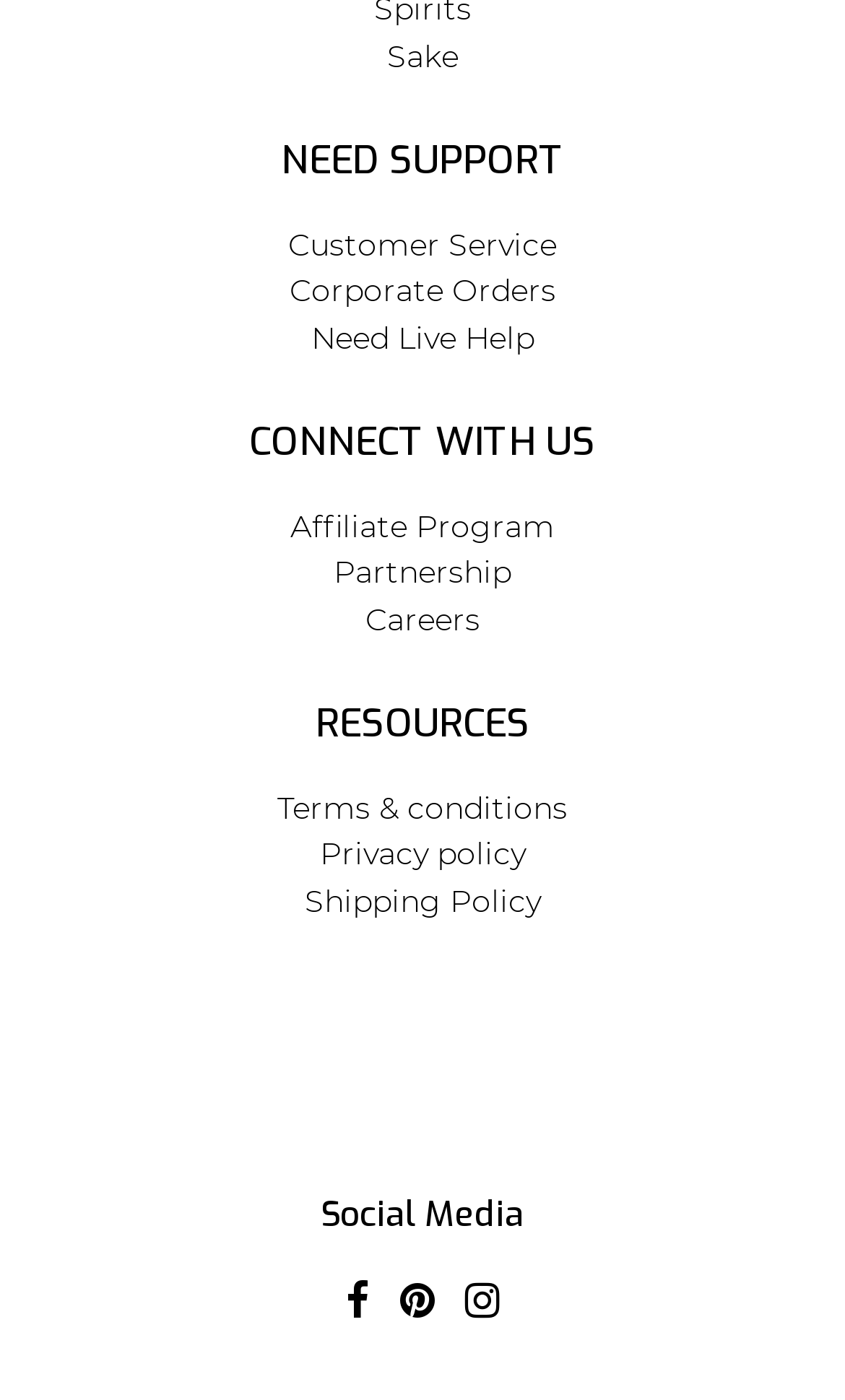Refer to the image and offer a detailed explanation in response to the question: What is the last link under the 'RESOURCES' section?

The answer can be found by looking at the links under the 'RESOURCES' section, which are 'Terms & conditions', 'Privacy policy', and 'Shipping Policy', and identifying the last one.